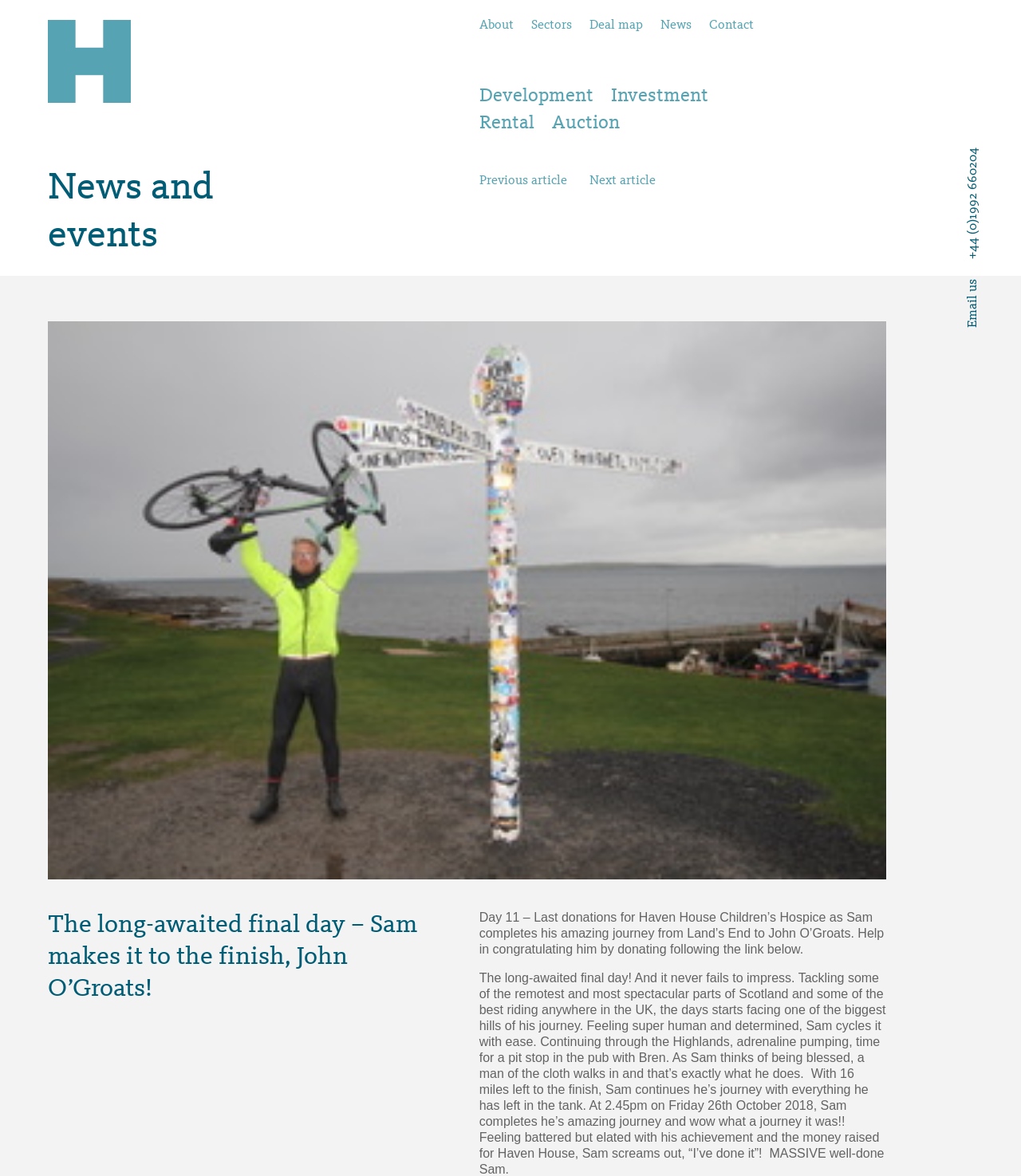From the details in the image, provide a thorough response to the question: What is the company name?

The company name can be found in the top-left corner of the webpage, where it says 'Highfield Investments' in a heading element.